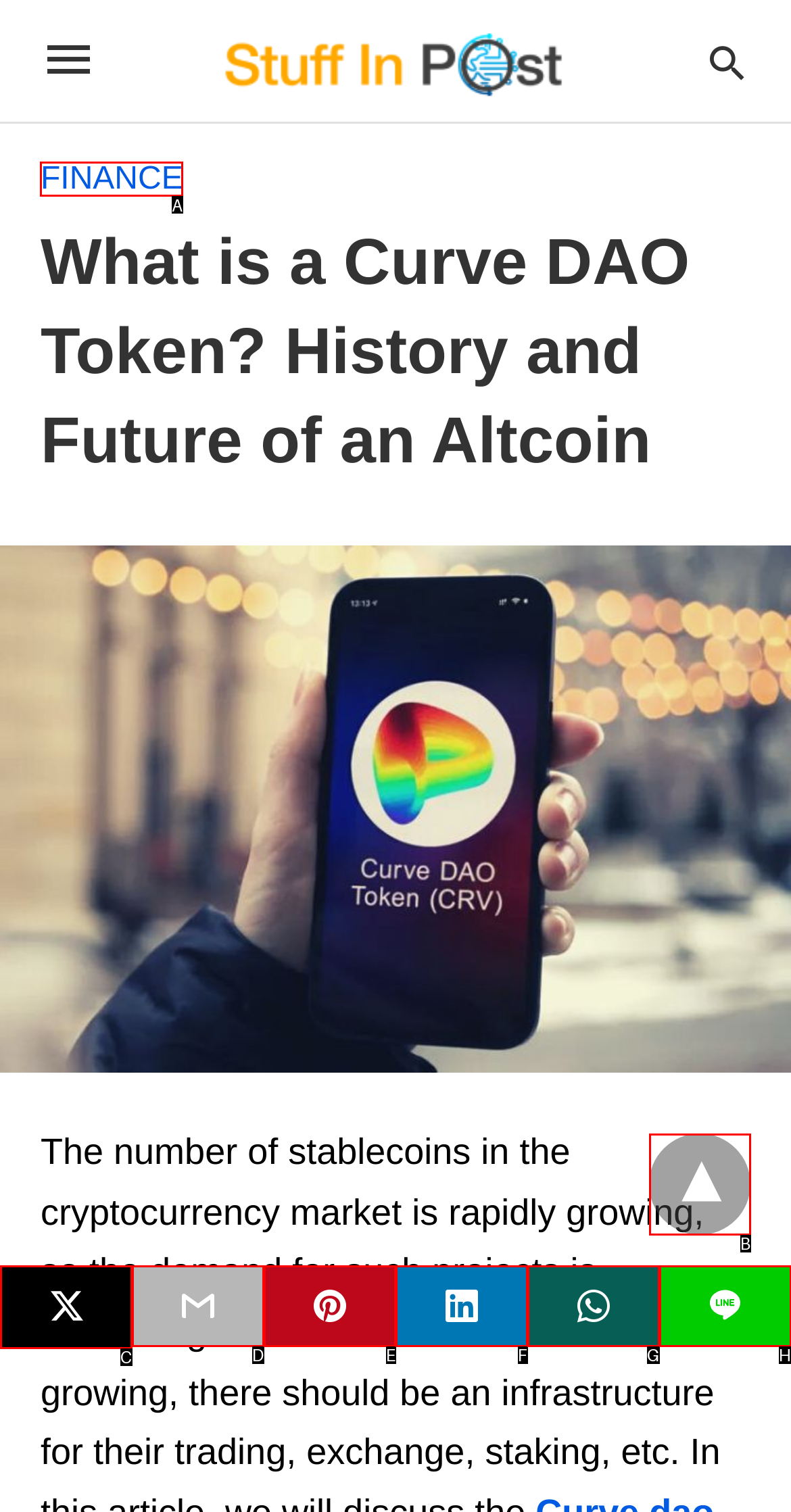Point out the specific HTML element to click to complete this task: Click on the 'FINANCE' link Reply with the letter of the chosen option.

A